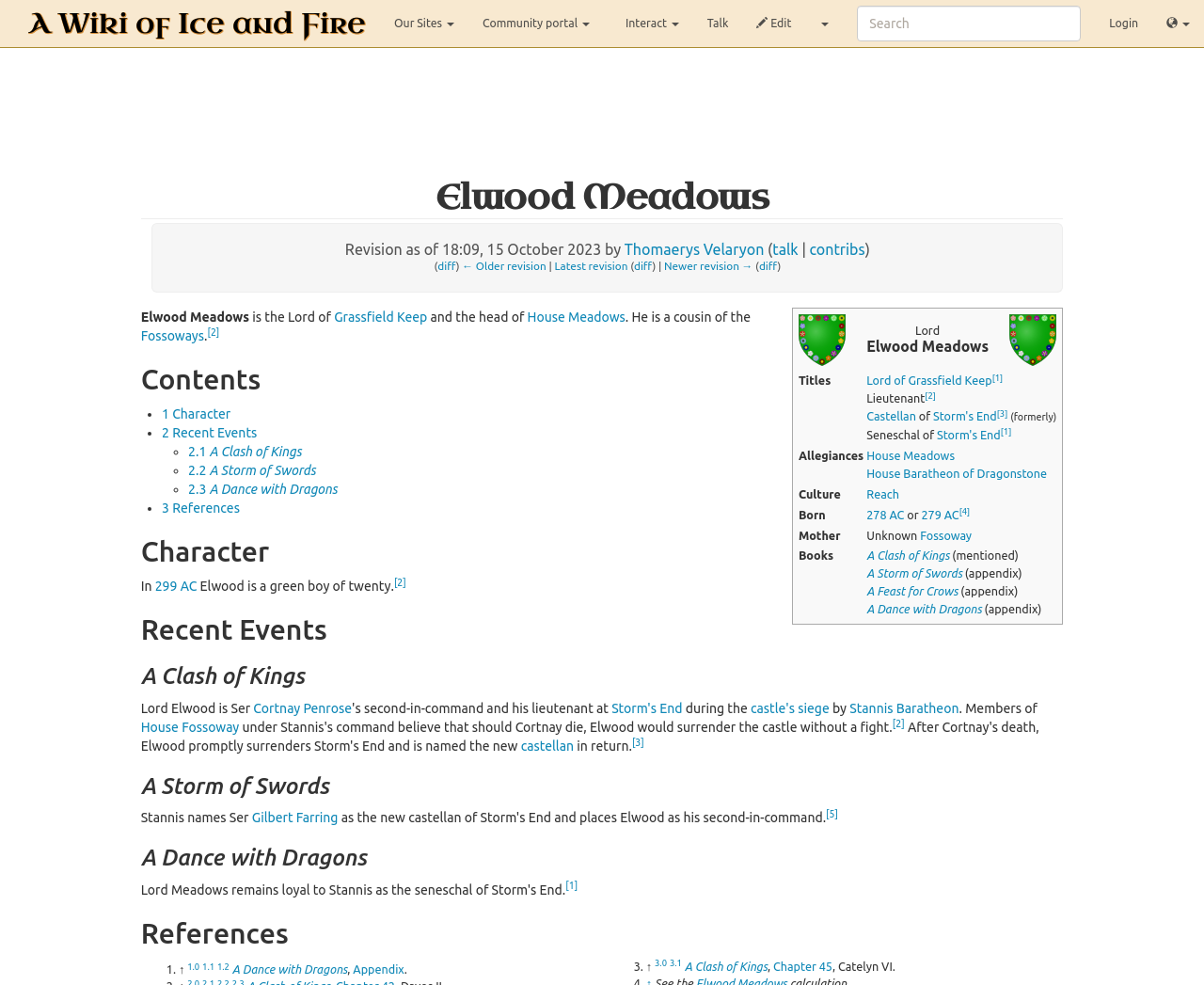Illustrate the webpage's structure and main components comprehensively.

The webpage is about Elwood Meadows, a character from the A Song of Ice and Fire series. At the top, there are several links to navigate to other parts of the website, including "A Wiki of Ice and Fire", "Our Sites", "Community portal", "Login", and "Interact". There is also a search box and a link to edit the page.

Below the navigation links, there is a heading that reads "Elwood Meadows". Underneath, there is a revision history section that shows the latest revision of the page, along with links to previous revisions and contributors.

The main content of the page is organized into a table with several rows. The first row contains an image of the House Meadows sigil, along with the title "Lord Elwood Meadows" and another image of the House Meadows sigil.

The subsequent rows contain information about Elwood Meadows' titles, allegiances, culture, and birthdate. The titles section lists his various titles, including "Lord of Grassfield Keep", "Lieutenant", "Castellan of Storm's End", and "Seneschal of Storm's End". The allegiances section lists his allegiance to House Meadows and House Baratheon of Dragonstone. The culture section simply states "Reach", and the birthdate section lists two possible birthdates, "278 AC or 279 AC", with a reference link.

Throughout the page, there are various links to other pages on the website, including pages about specific titles, locations, and houses.